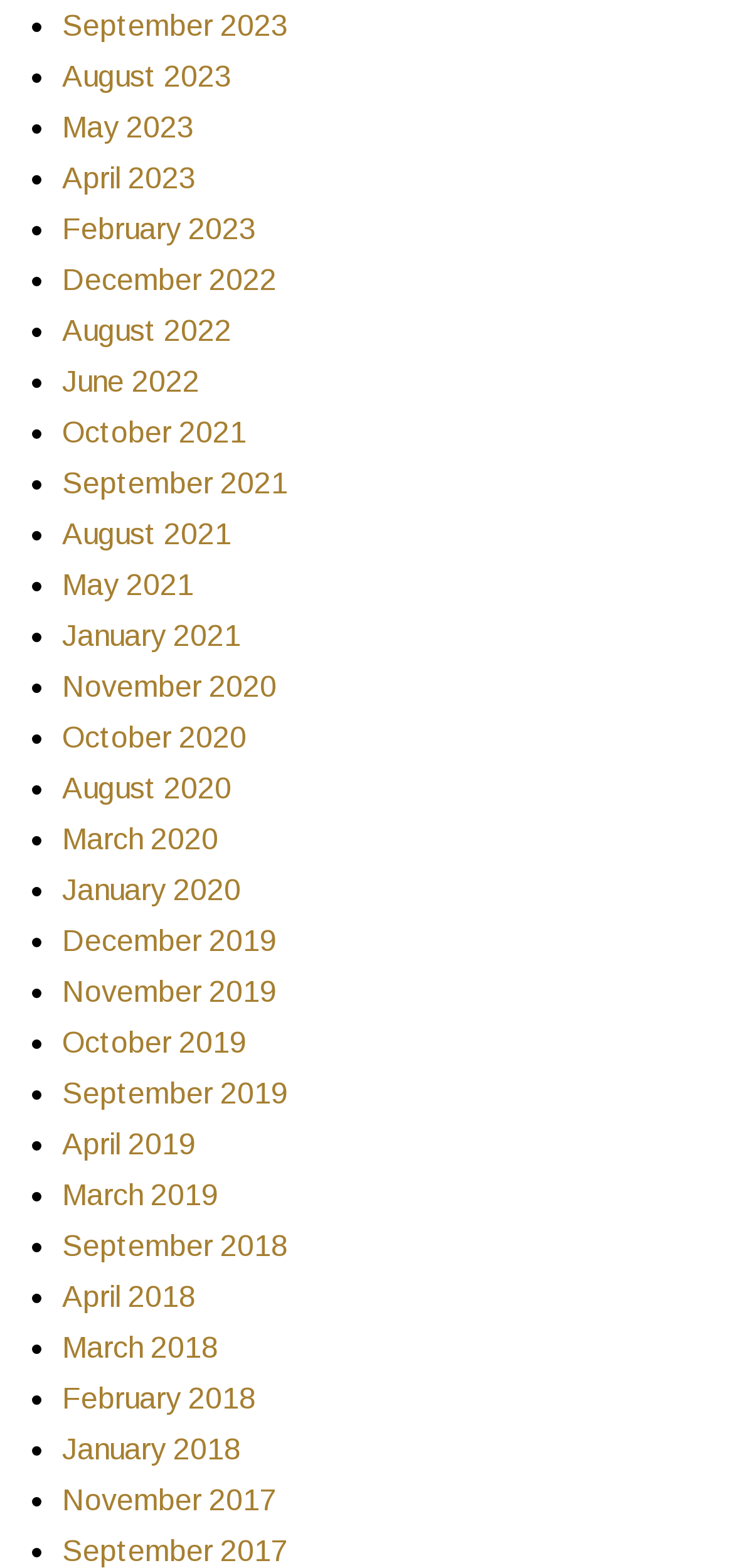Refer to the image and provide an in-depth answer to the question:
What is the most recent month listed?

By examining the list of links, I can see that the most recent month listed is September 2023, which is the first item in the list.